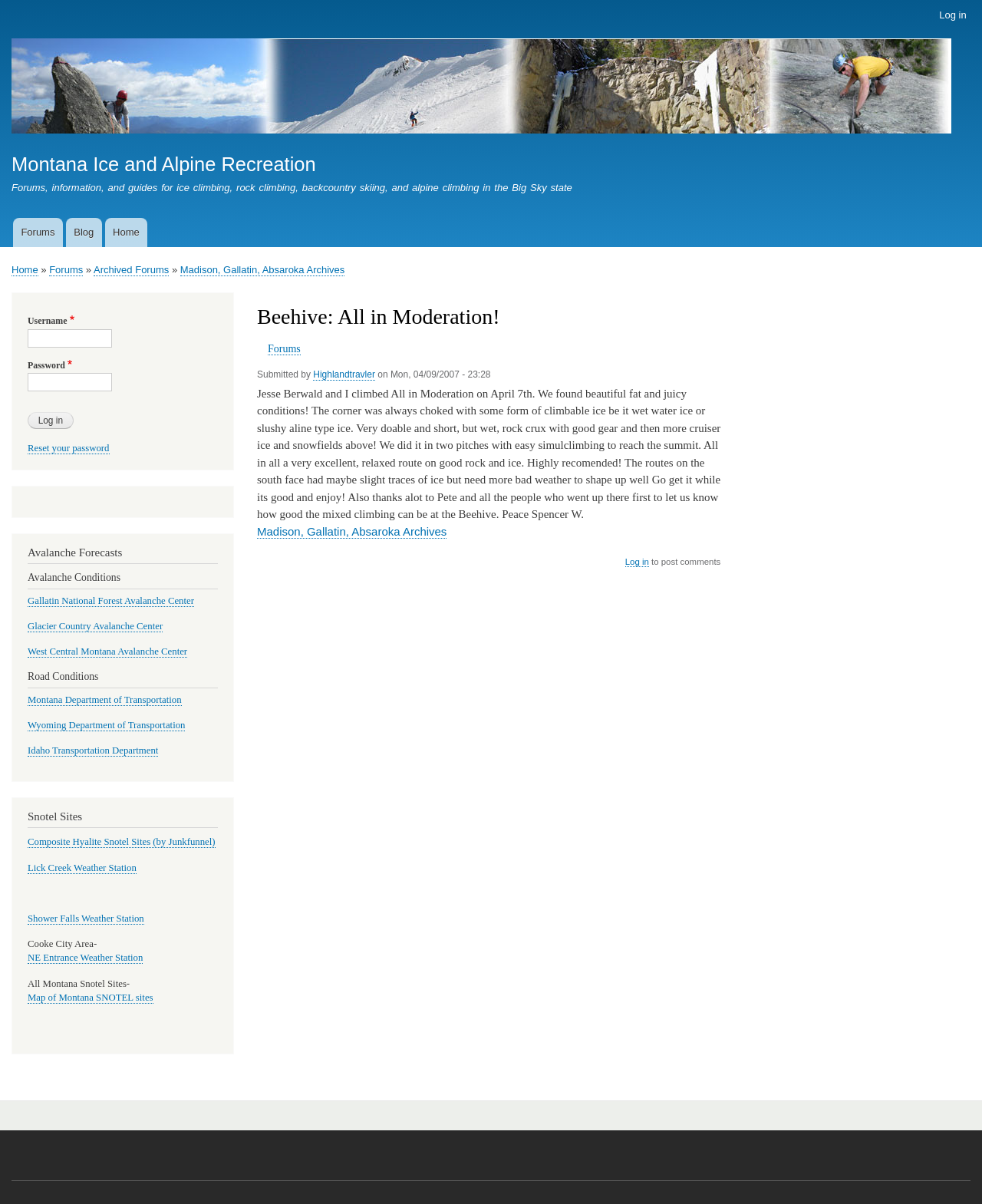Determine the coordinates of the bounding box that should be clicked to complete the instruction: "Search for Madison, Gallatin, Absaroka Archives". The coordinates should be represented by four float numbers between 0 and 1: [left, top, right, bottom].

[0.095, 0.219, 0.172, 0.229]